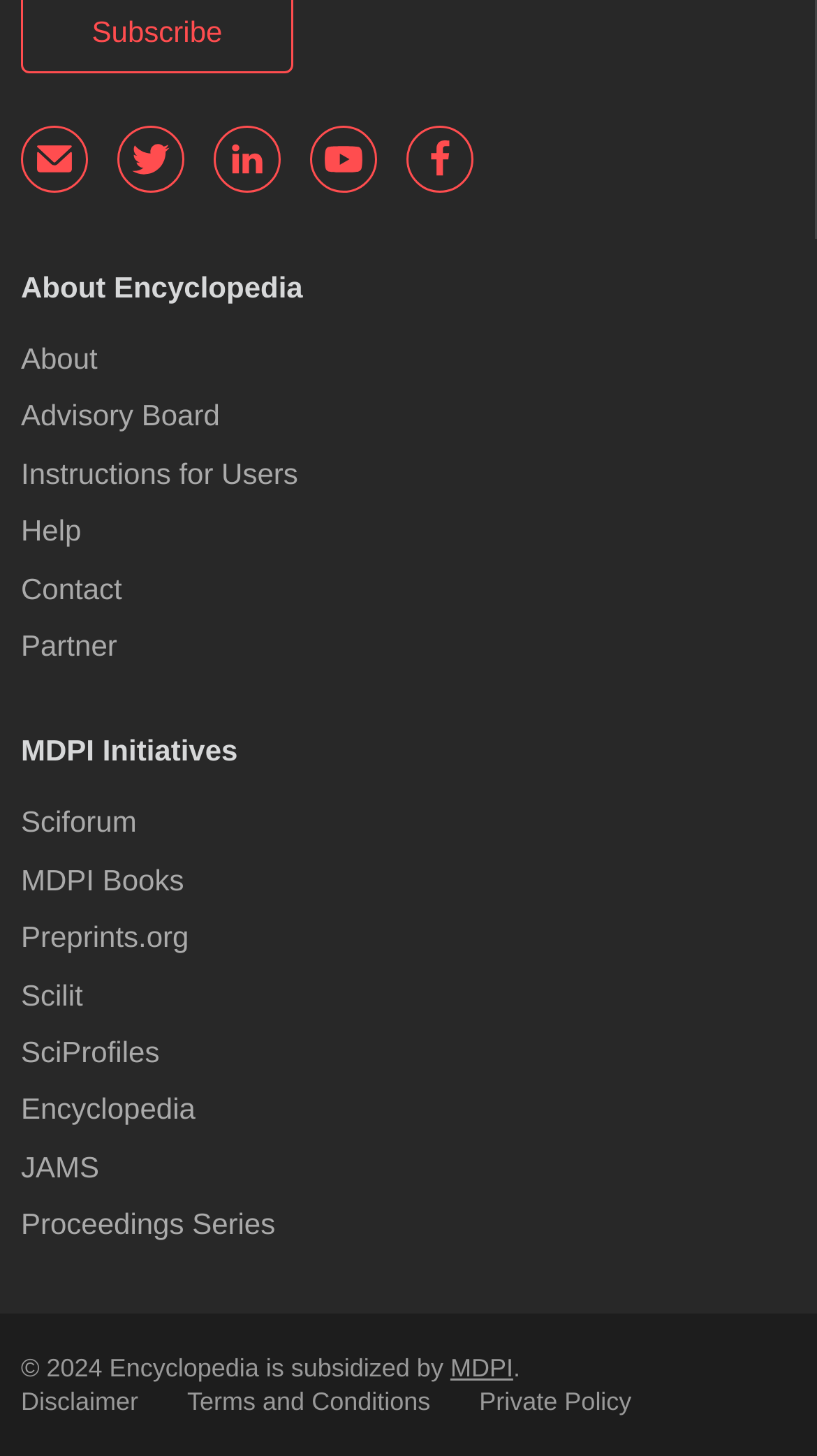Identify the bounding box coordinates for the element that needs to be clicked to fulfill this instruction: "Click on About". Provide the coordinates in the format of four float numbers between 0 and 1: [left, top, right, bottom].

[0.026, 0.235, 0.119, 0.258]